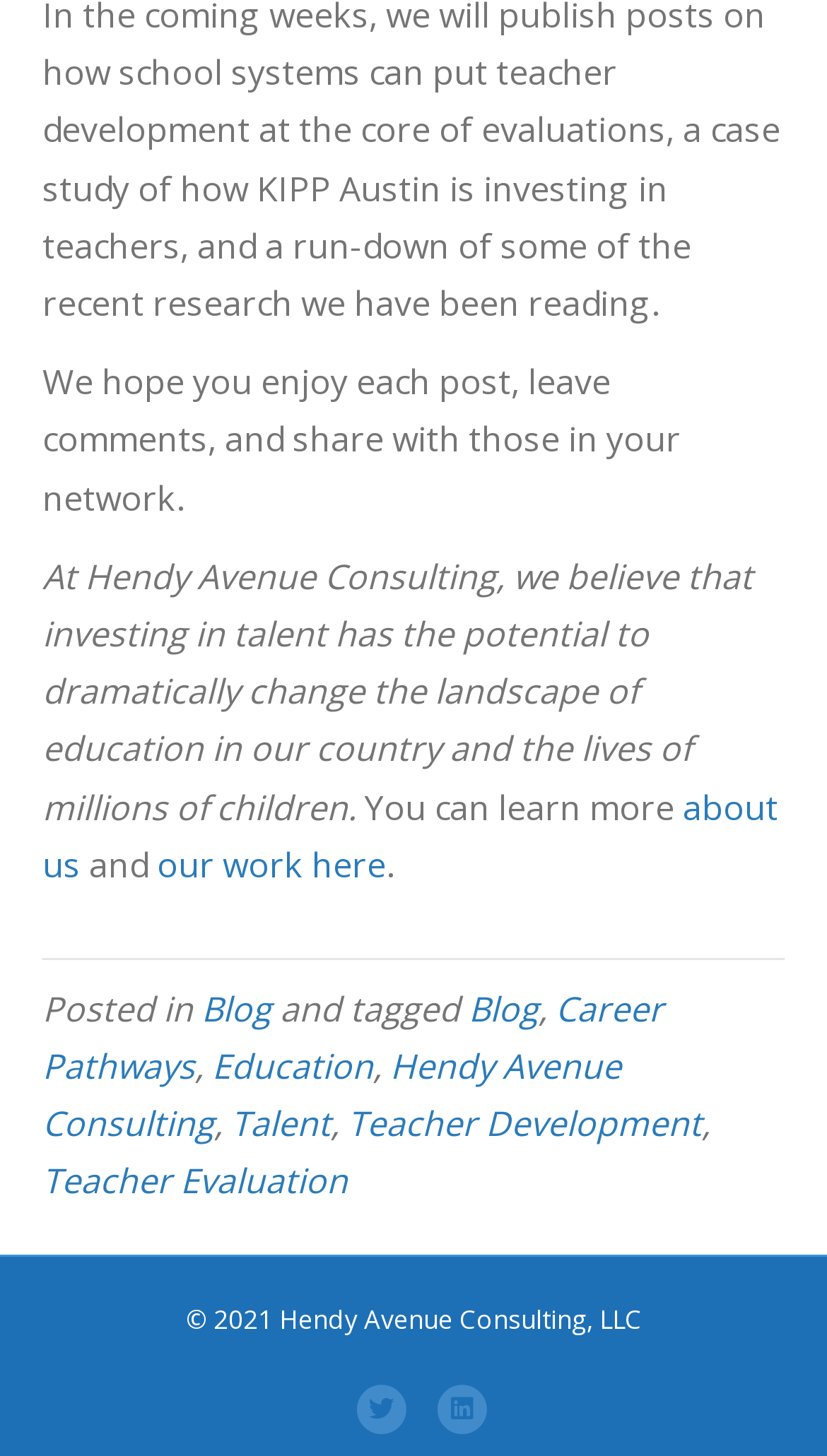Determine the bounding box coordinates of the clickable region to carry out the instruction: "connect on Linkedin".

[0.521, 0.951, 0.597, 0.985]